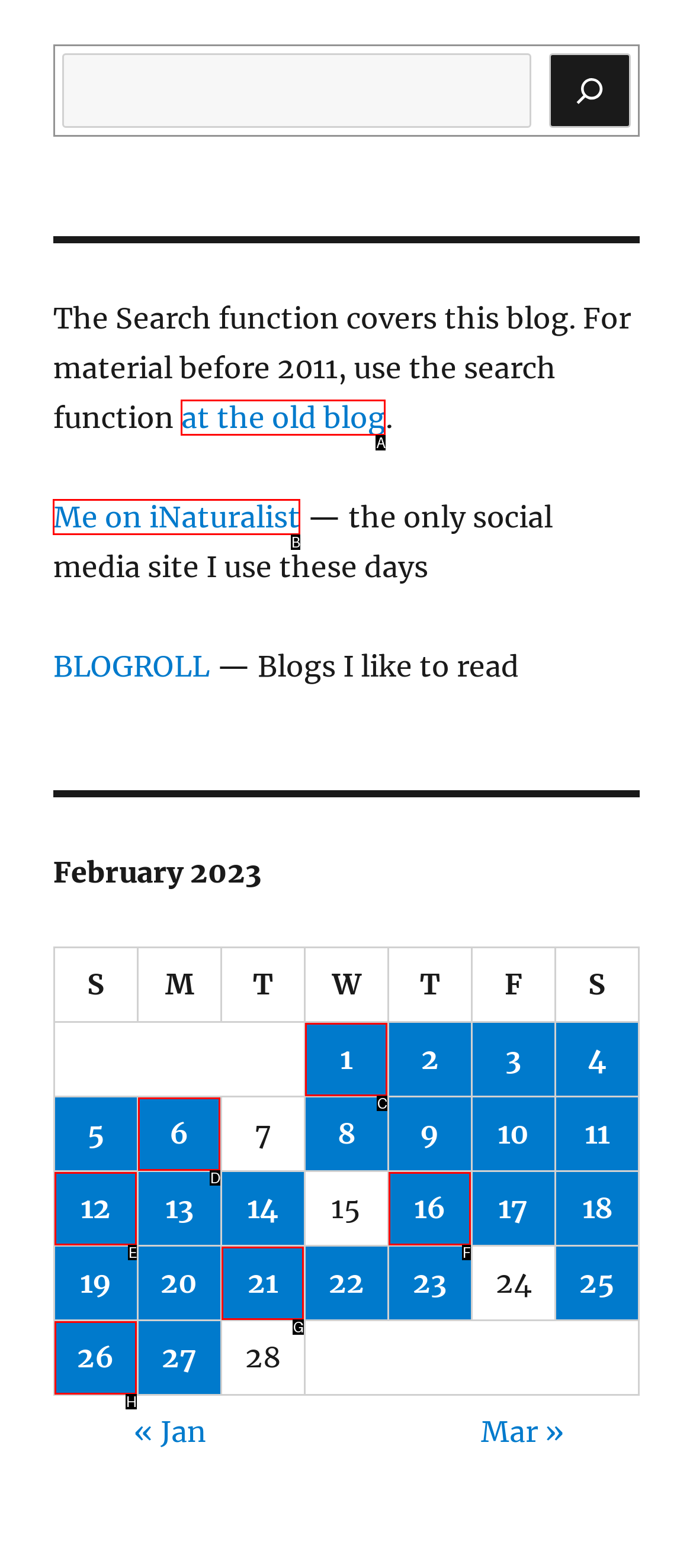Identify which option matches the following description: Me on iNaturalist
Answer by giving the letter of the correct option directly.

B